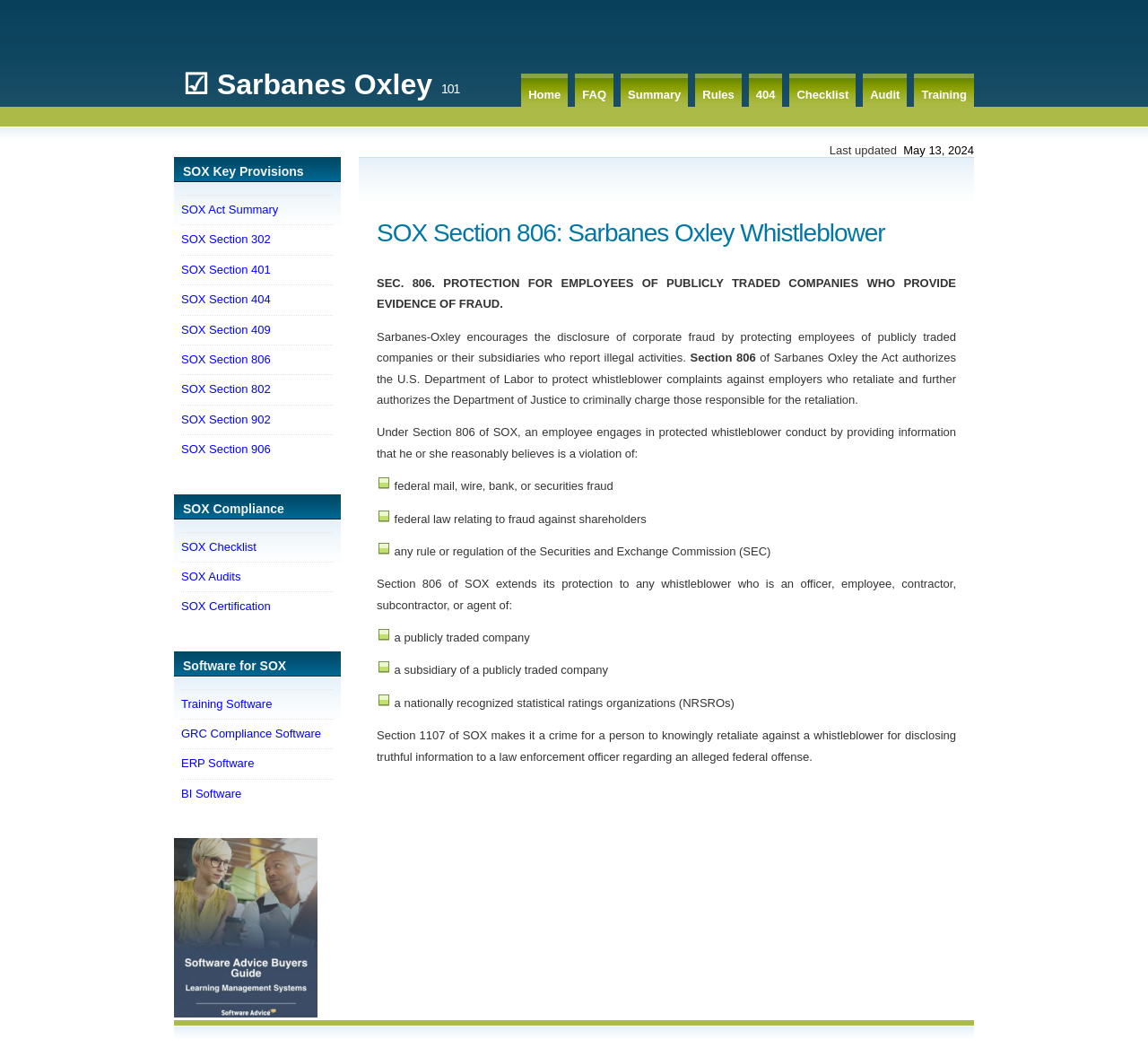Highlight the bounding box coordinates of the region I should click on to meet the following instruction: "Click on the 'Home' link".

[0.454, 0.07, 0.495, 0.104]